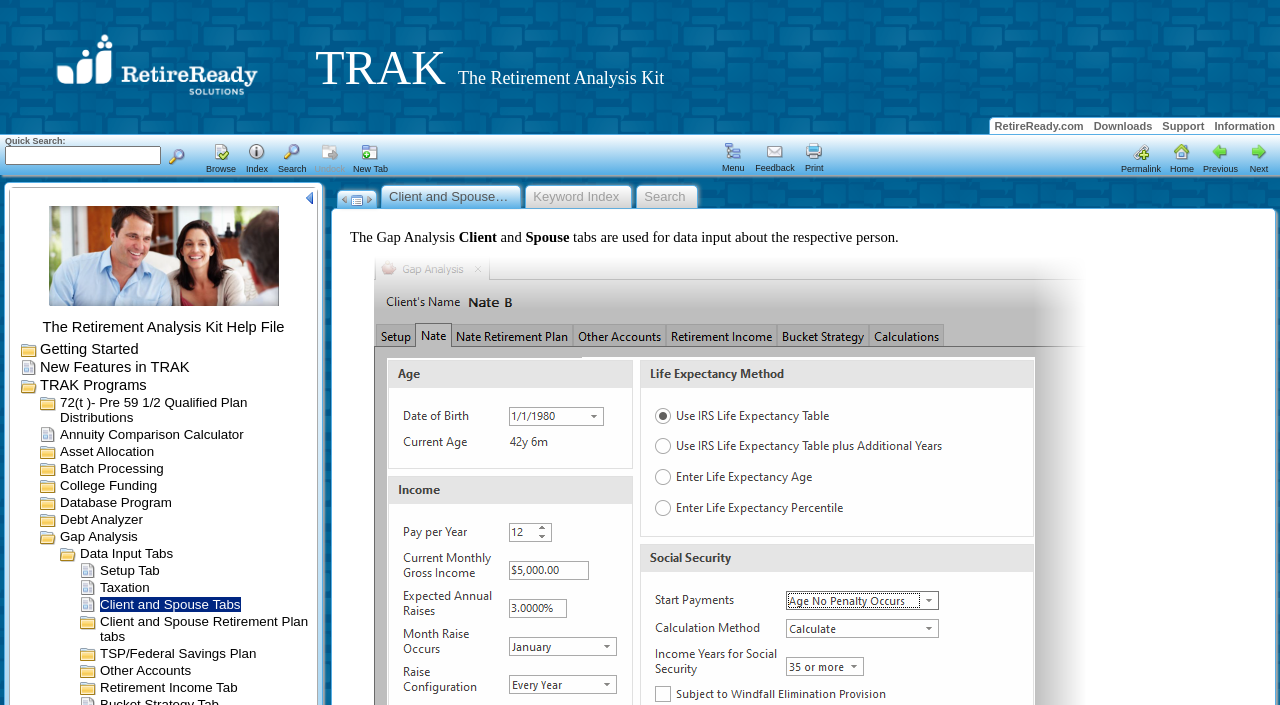Please find the bounding box coordinates of the element that must be clicked to perform the given instruction: "Email us feedback on the current topic". The coordinates should be four float numbers from 0 to 1, i.e., [left, top, right, bottom].

[0.595, 0.218, 0.616, 0.233]